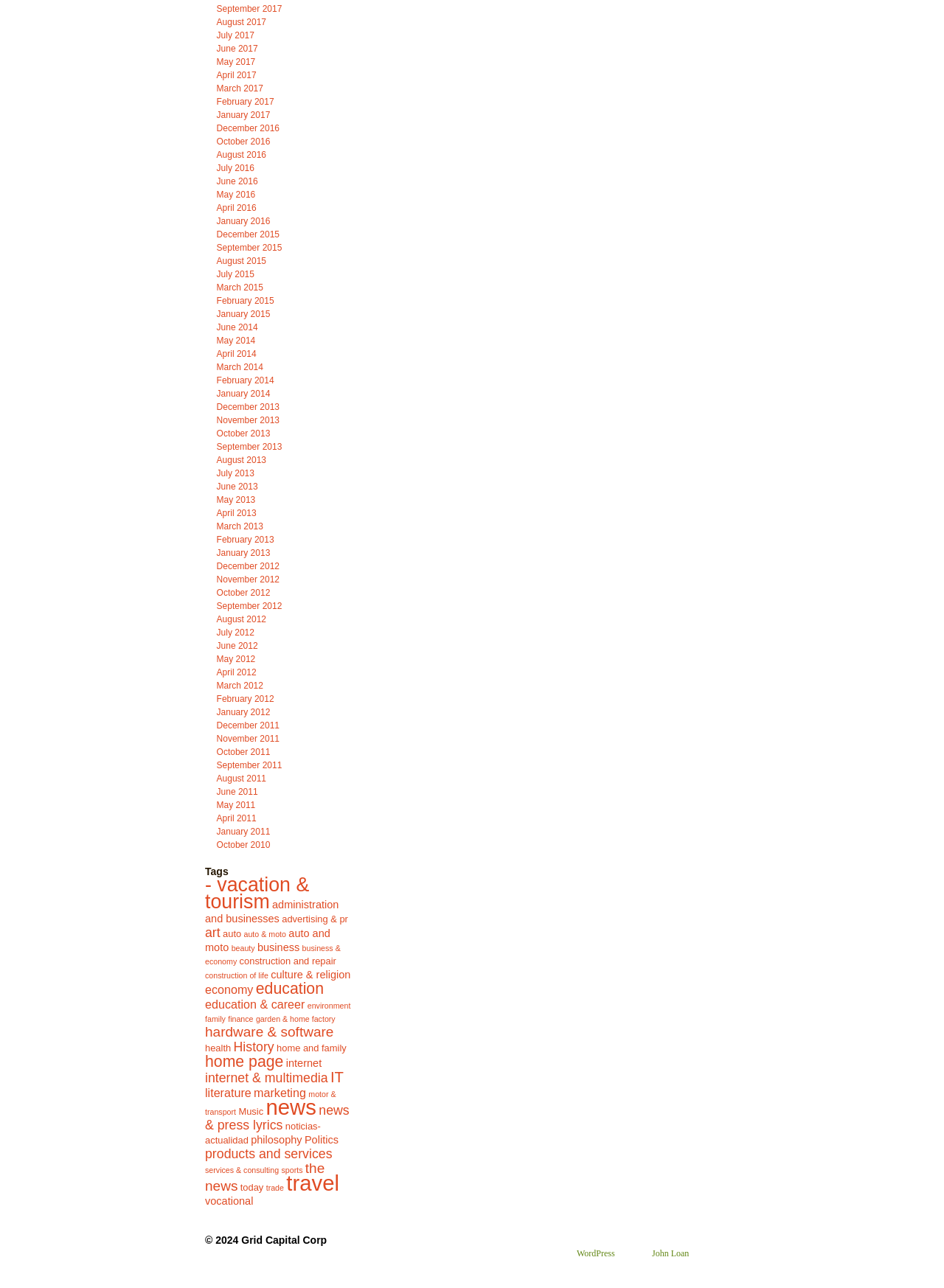Please locate the bounding box coordinates of the element that should be clicked to complete the given instruction: "Go to January 2015".

[0.229, 0.24, 0.286, 0.248]